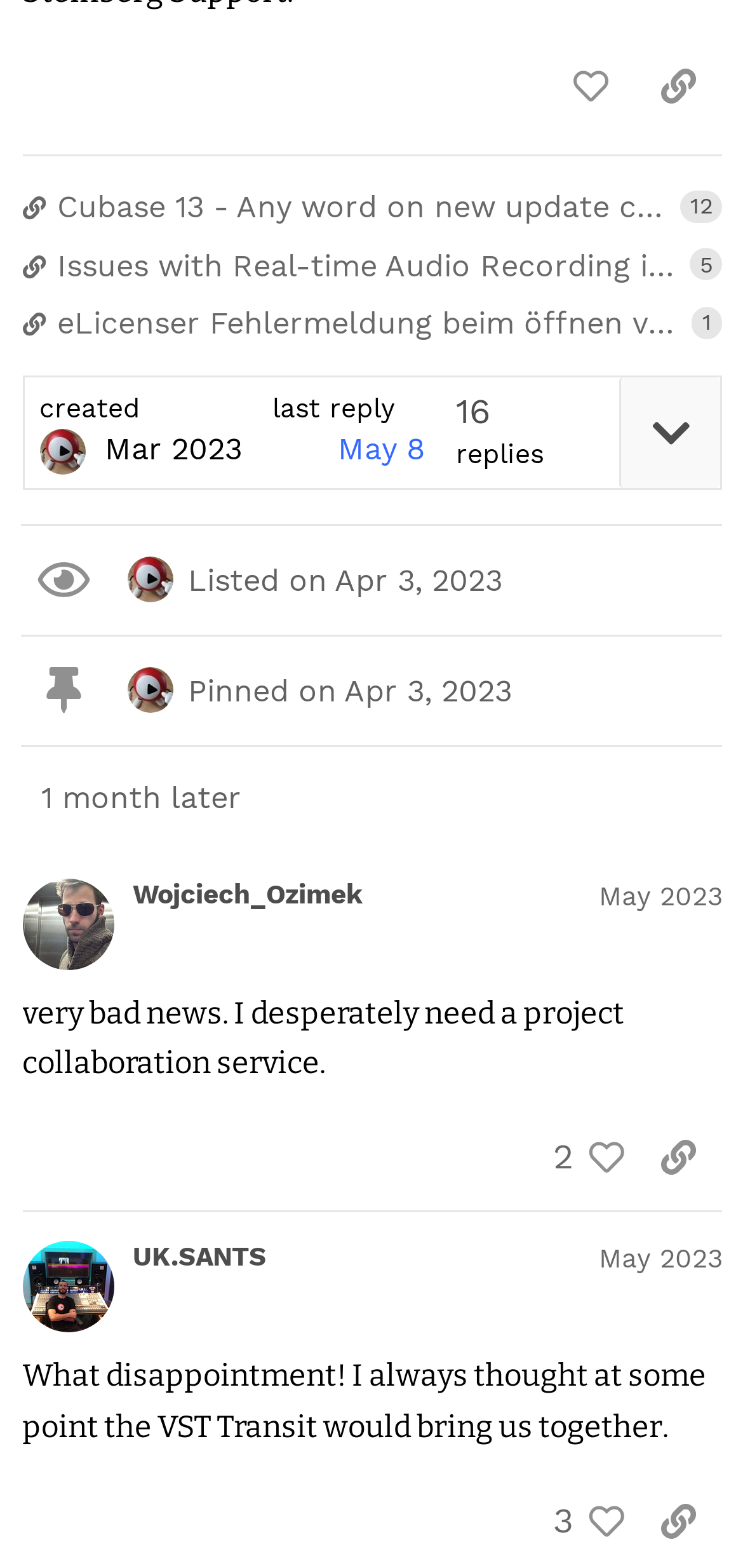Refer to the element description title="like this post" and identify the corresponding bounding box in the screenshot. Format the coordinates as (top-left x, top-left y, bottom-right x, bottom-right y) with values in the range of 0 to 1.

[0.736, 0.031, 0.854, 0.079]